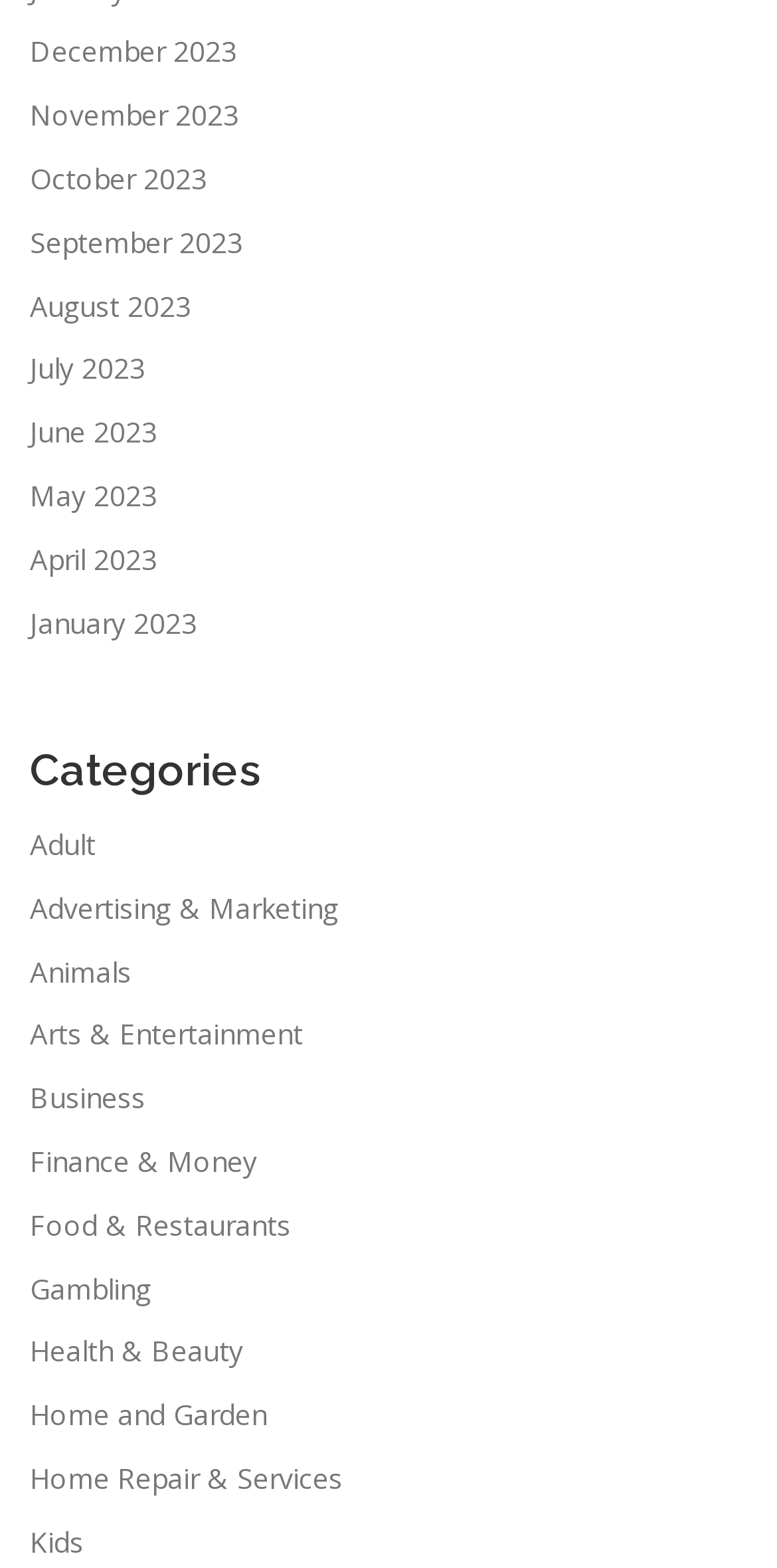Locate the bounding box coordinates of the element to click to perform the following action: 'View December 2023'. The coordinates should be given as four float values between 0 and 1, in the form of [left, top, right, bottom].

[0.038, 0.021, 0.305, 0.045]